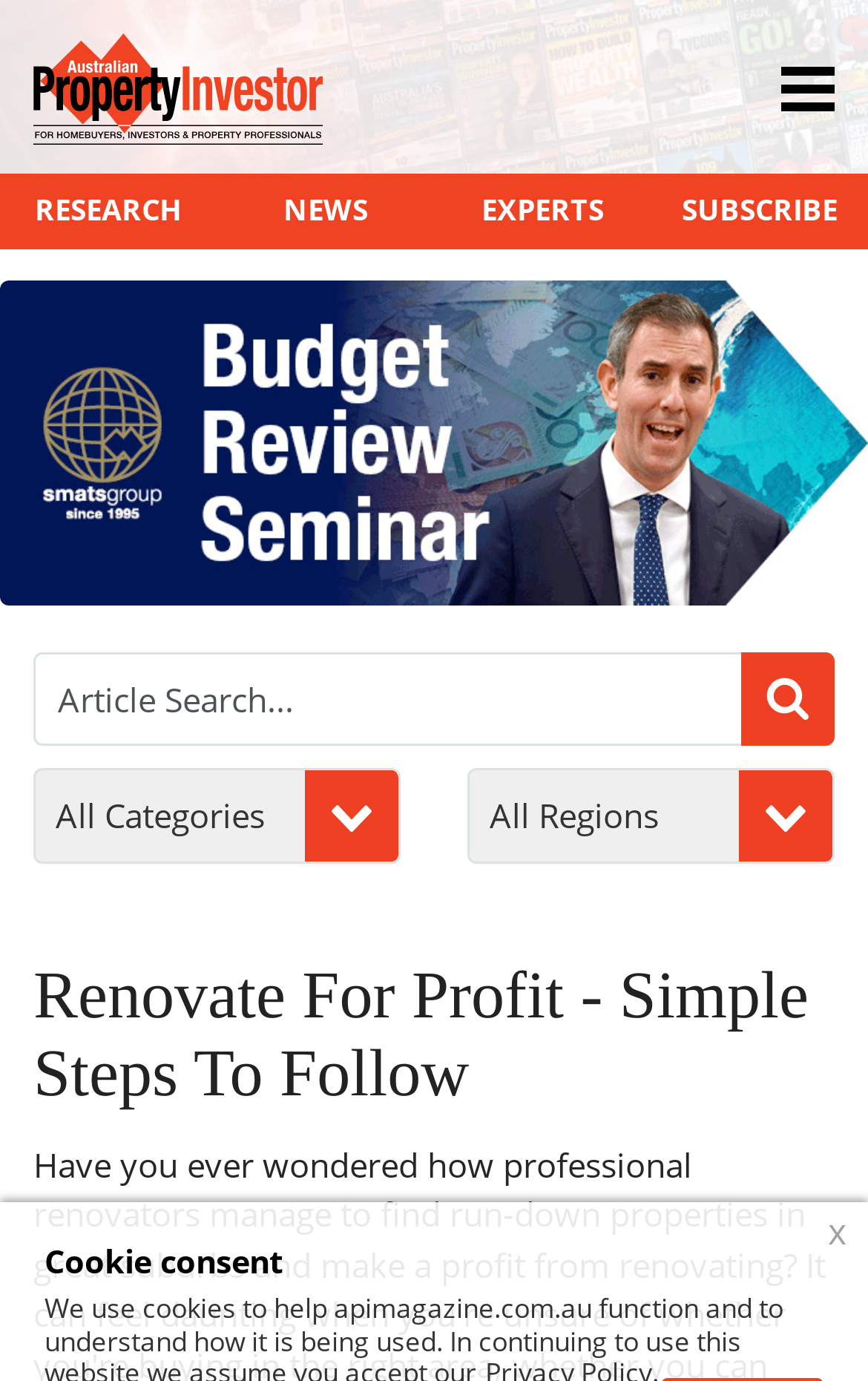Respond to the question below with a single word or phrase: How many main navigation links are there?

4